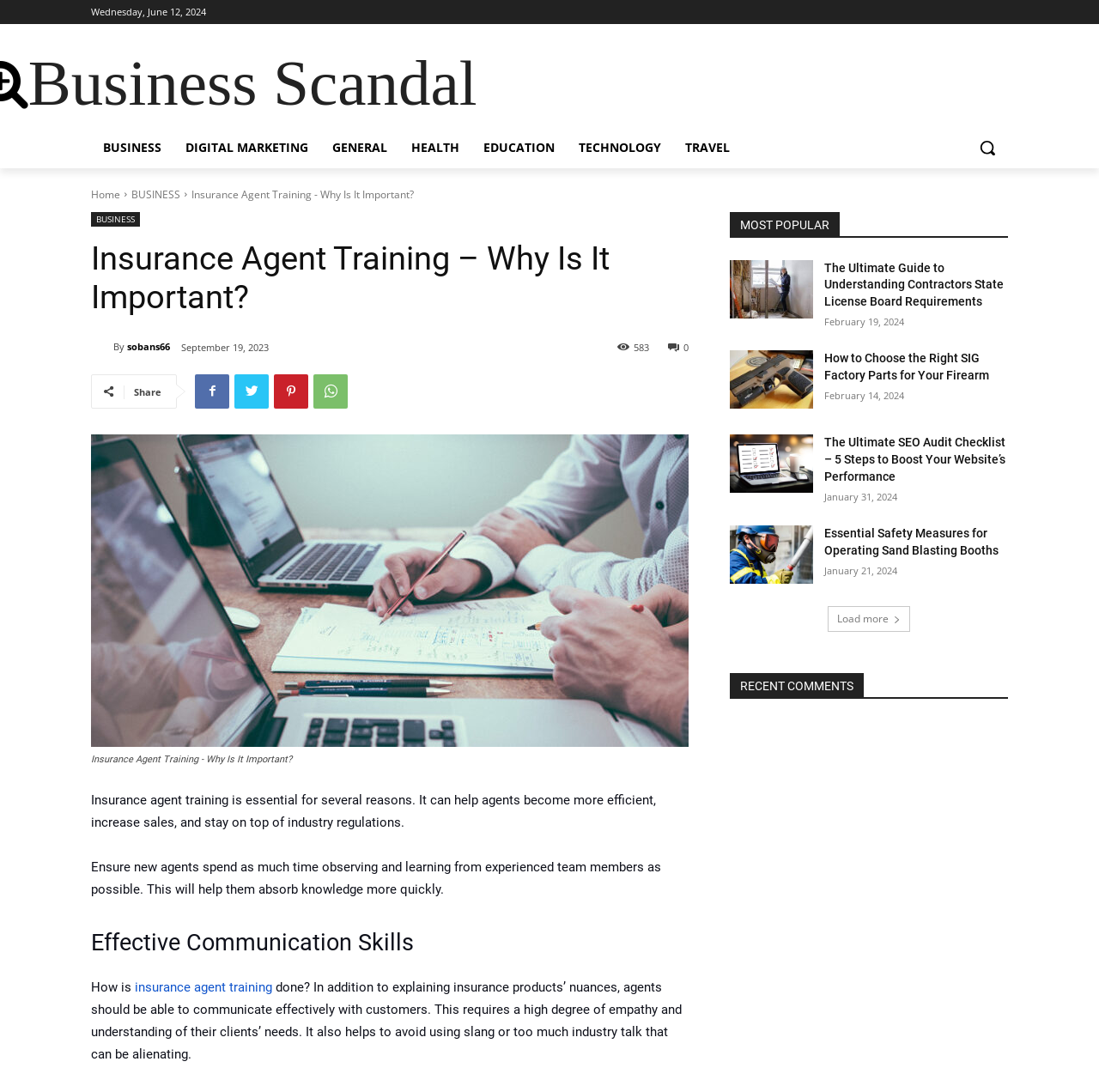Show the bounding box coordinates of the region that should be clicked to follow the instruction: "Read the article about insurance agent training."

[0.083, 0.398, 0.627, 0.684]